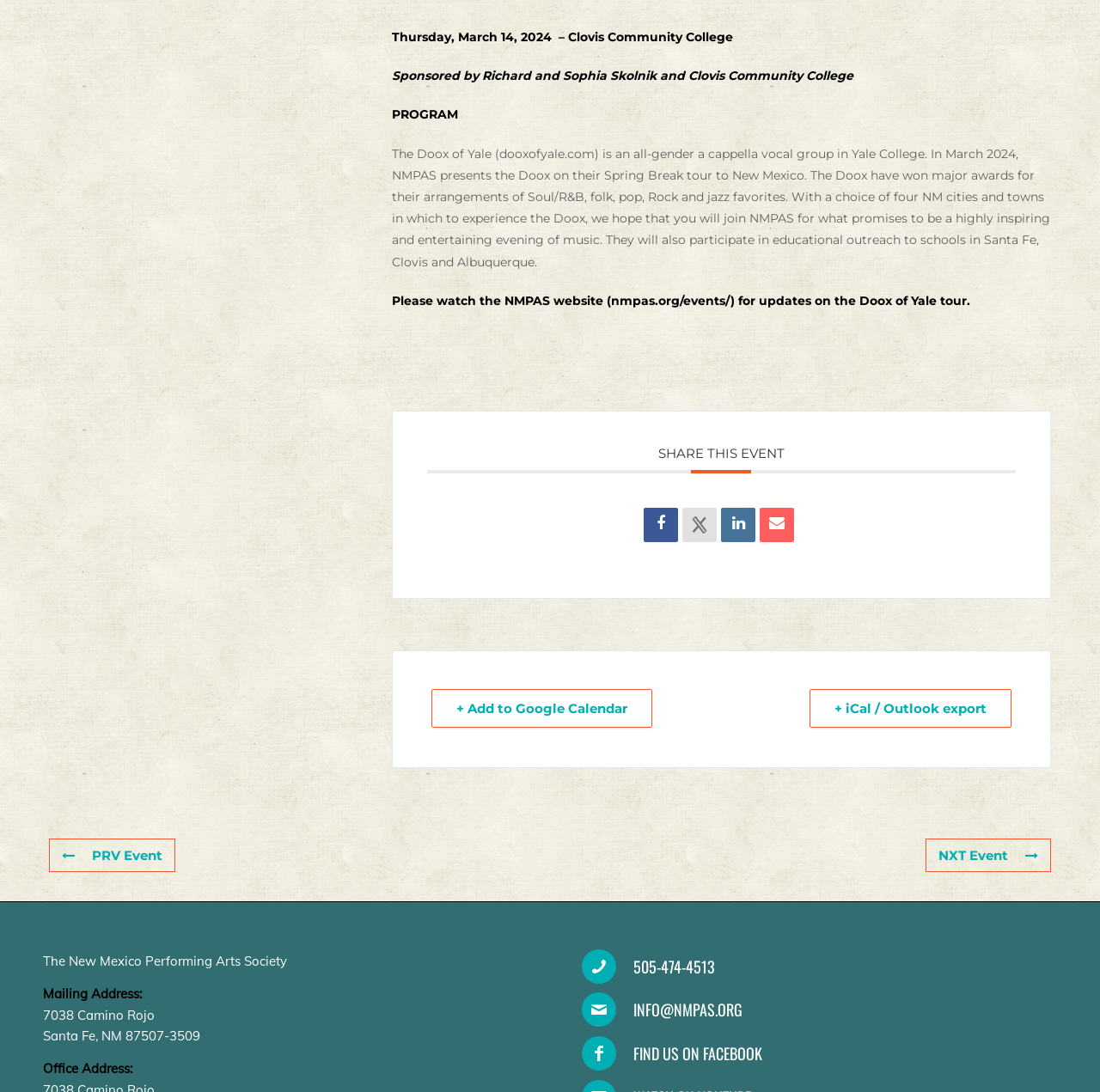Could you indicate the bounding box coordinates of the region to click in order to complete this instruction: "Share this event on X Social Network".

[0.621, 0.465, 0.652, 0.497]